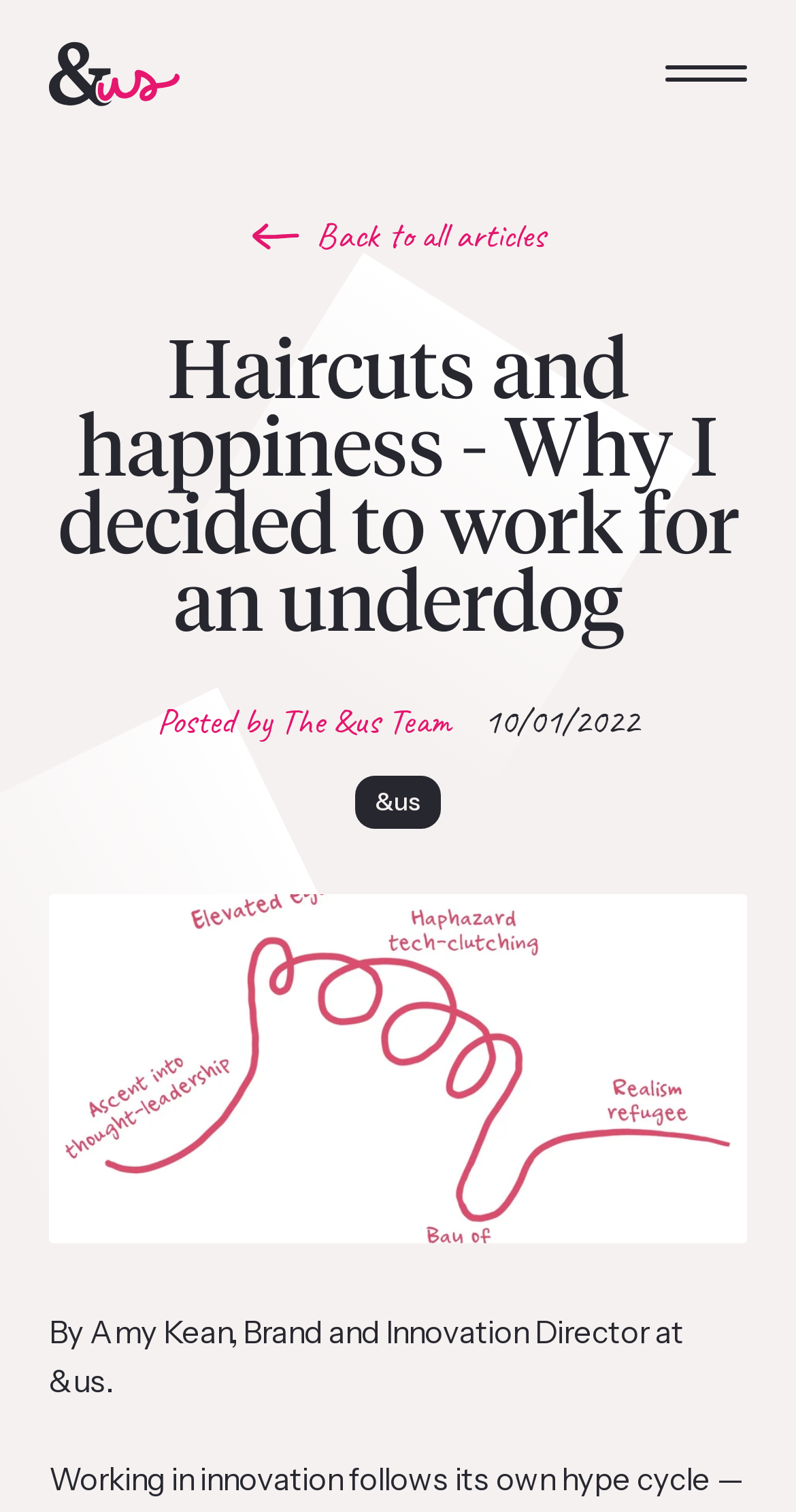Based on the image, provide a detailed response to the question:
What is the date of the article?

The answer can be found by looking at the time element, which contains the static text '10/01/2022'.